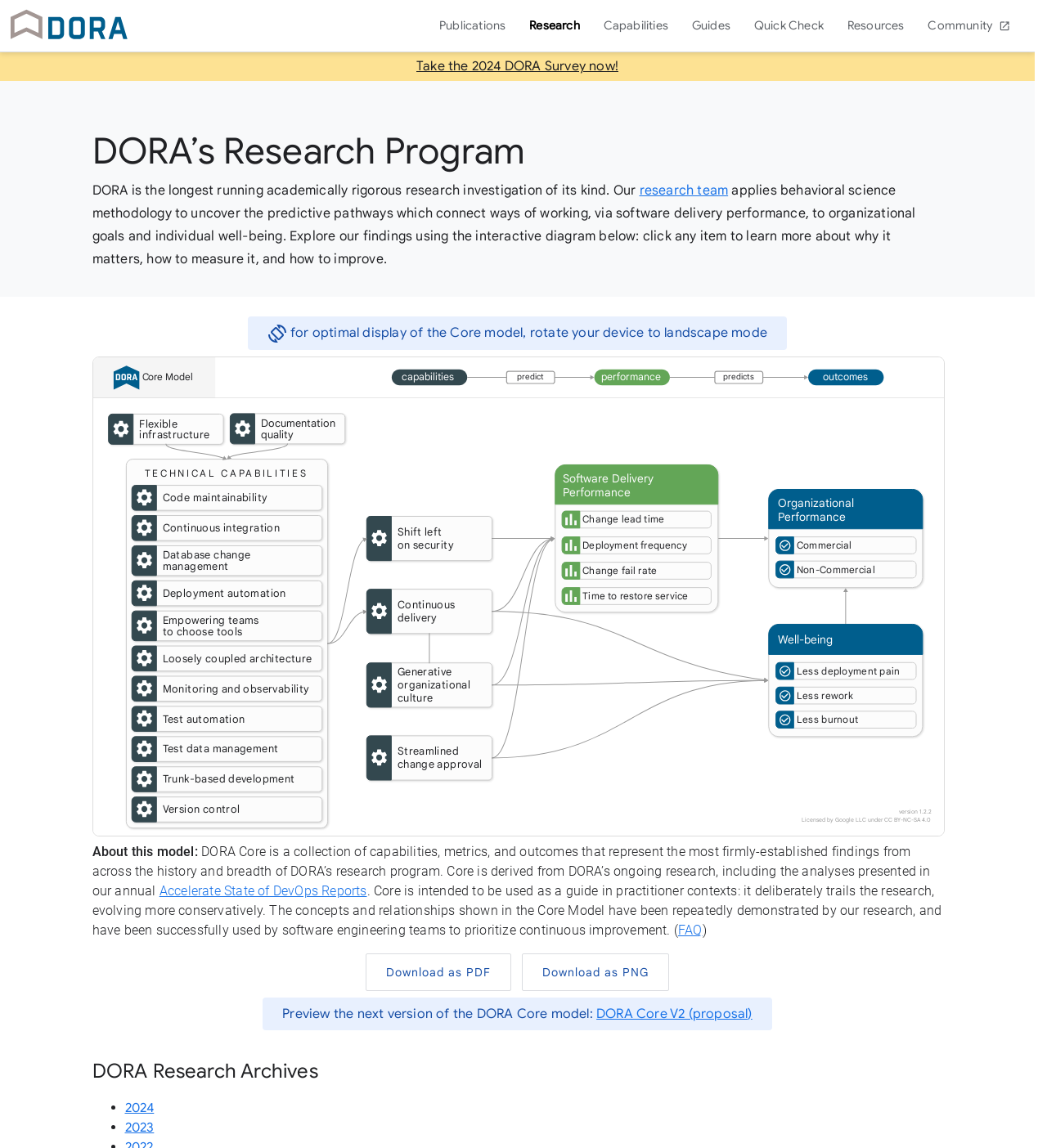Identify the bounding box of the HTML element described here: "Publications". Provide the coordinates as four float numbers between 0 and 1: [left, top, right, bottom].

[0.42, 0.016, 0.483, 0.029]